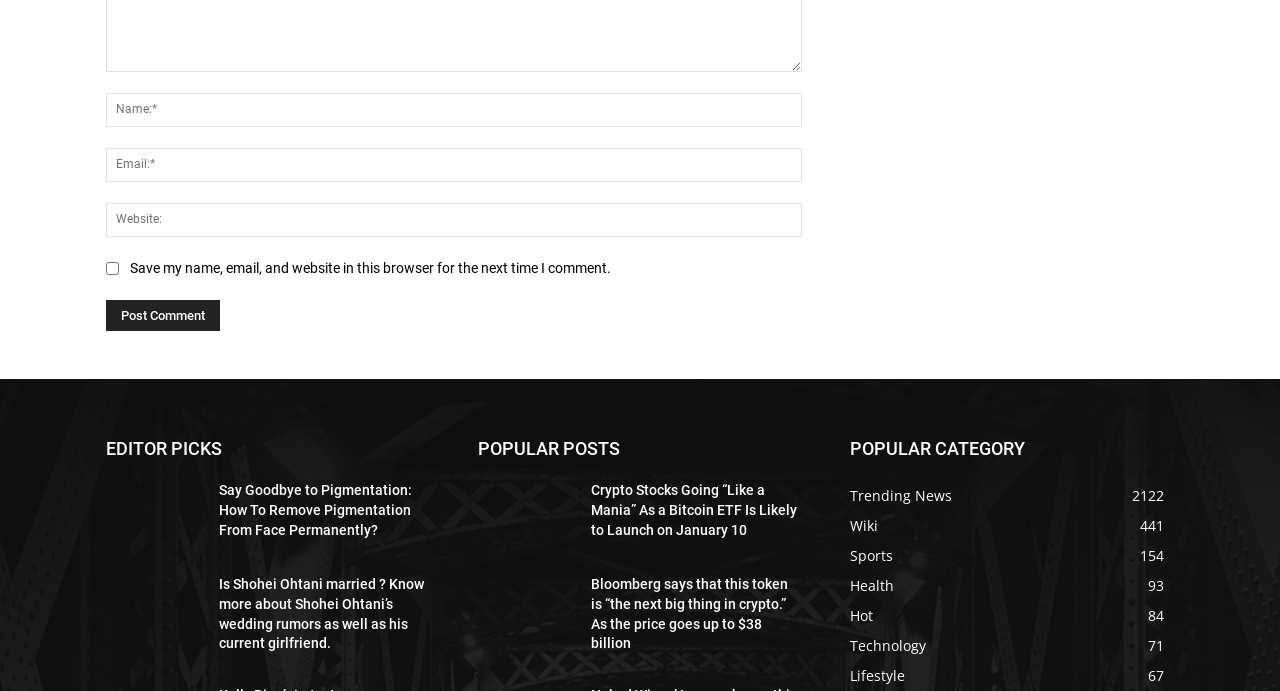Find the bounding box coordinates of the area that needs to be clicked in order to achieve the following instruction: "Read the article 'Say Goodbye to Pigmentation: How To Remove Pigmentation From Face Permanently?'". The coordinates should be specified as four float numbers between 0 and 1, i.e., [left, top, right, bottom].

[0.083, 0.697, 0.159, 0.795]